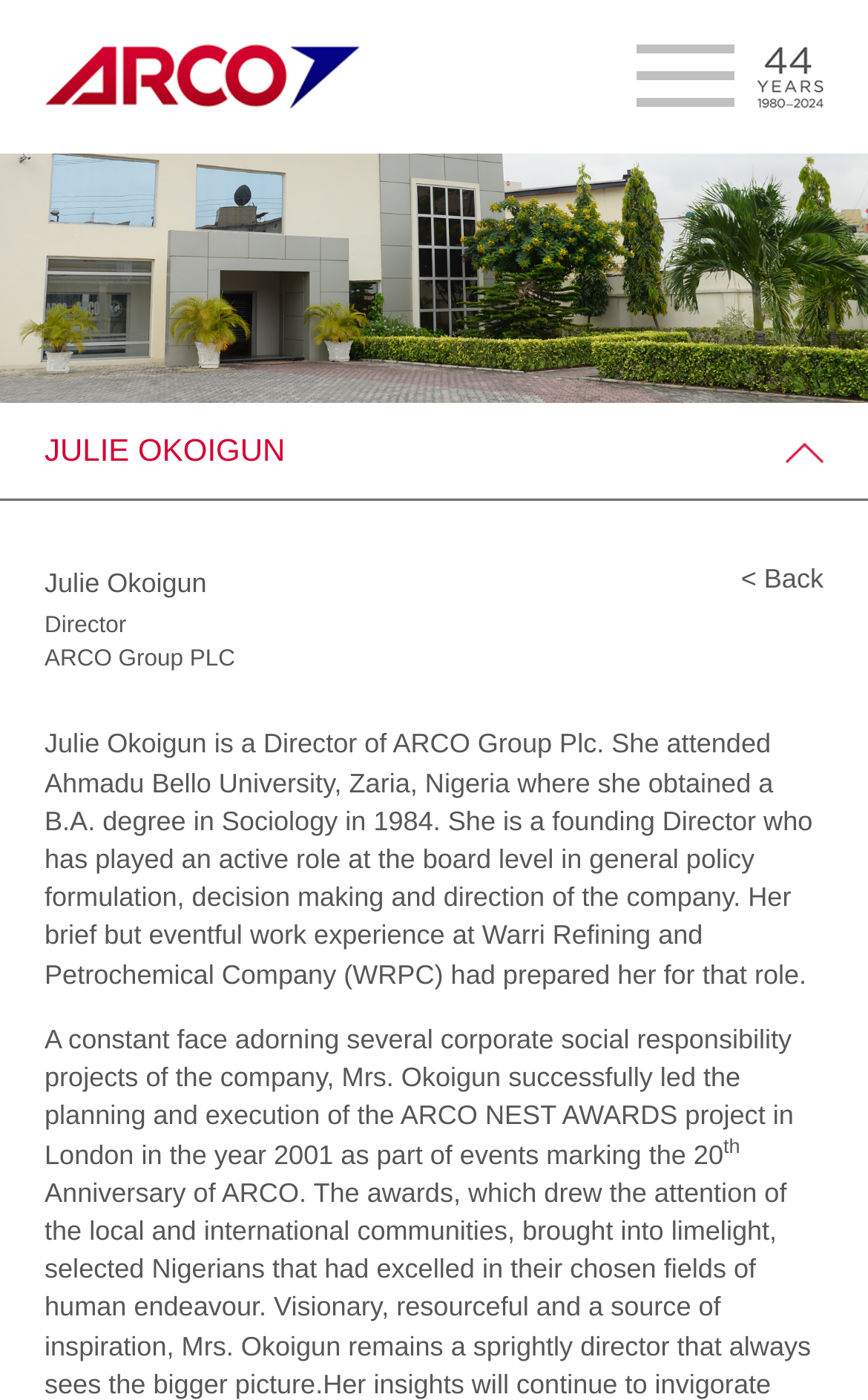Give a short answer using one word or phrase for the question:
What year did Julie Okoigun graduate from university?

1984